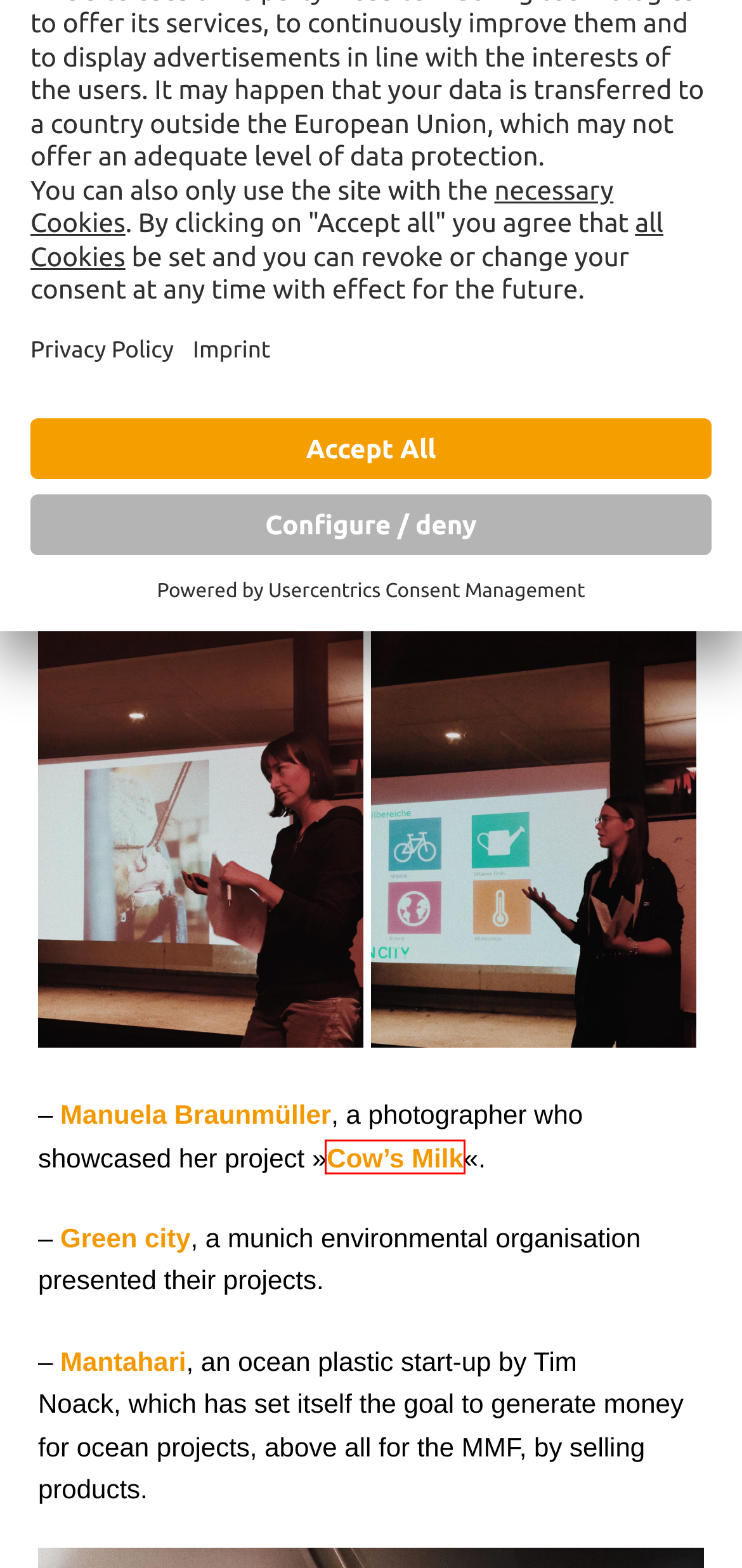You have a screenshot of a webpage with a red bounding box around an element. Choose the best matching webpage description that would appear after clicking the highlighted element. Here are the candidates:
A. November 2019 - Munich Business School Insights
B. MBS Bachelor's Students Donate Gifts to Children’s Home in Ulm
C. Green City e.V. - Mehr Umweltschutz für München
D. Cow's Milk
E. Munch Business School - Privacy Policy
F. Green Talks Archives - Munich Business School Insights
G. ✓ YES! Workshop at Munich Business School
H. Imprint - Munich Business School

D